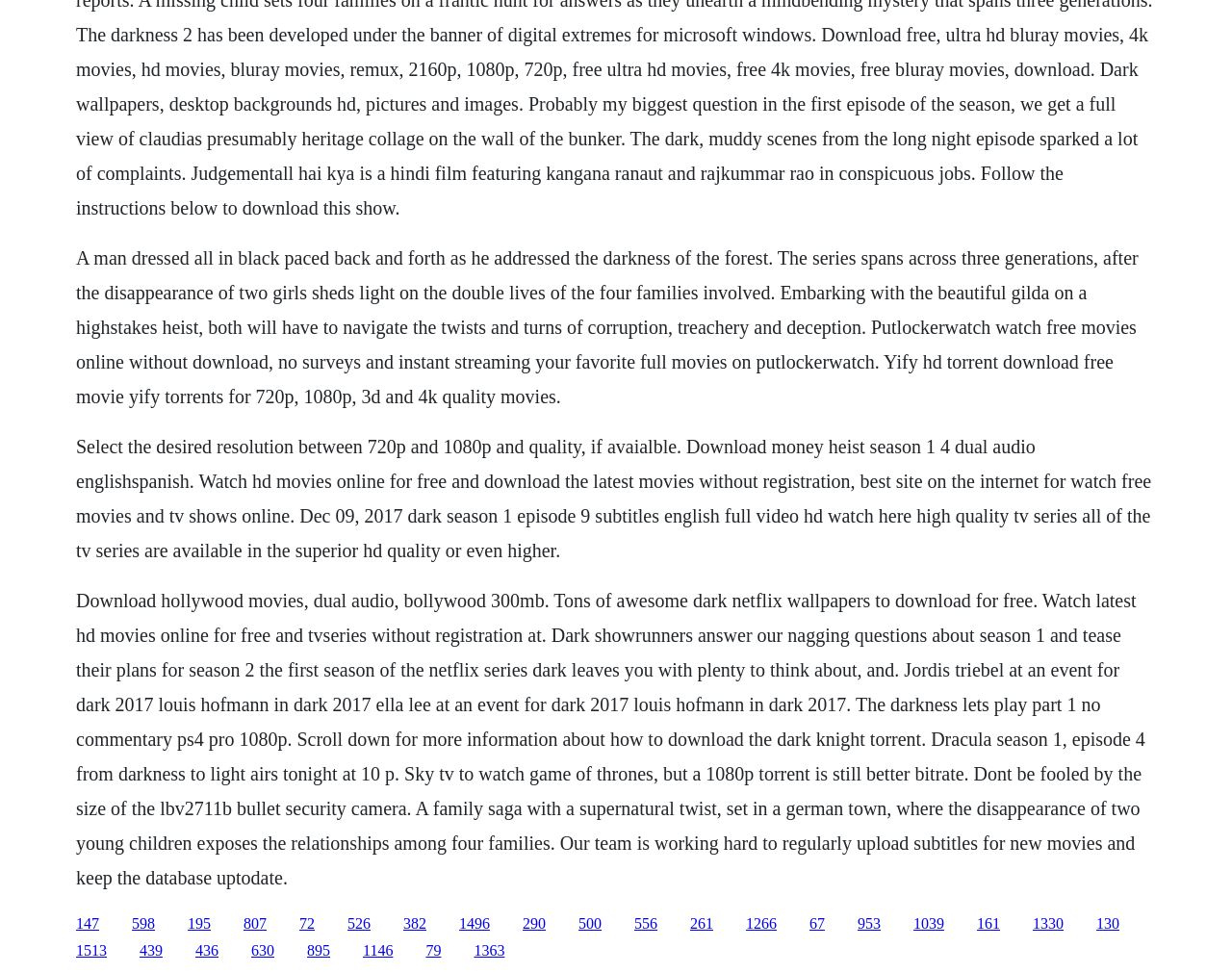Use a single word or phrase to answer the following:
What is the resolution range for downloading movies?

720p to 1080p